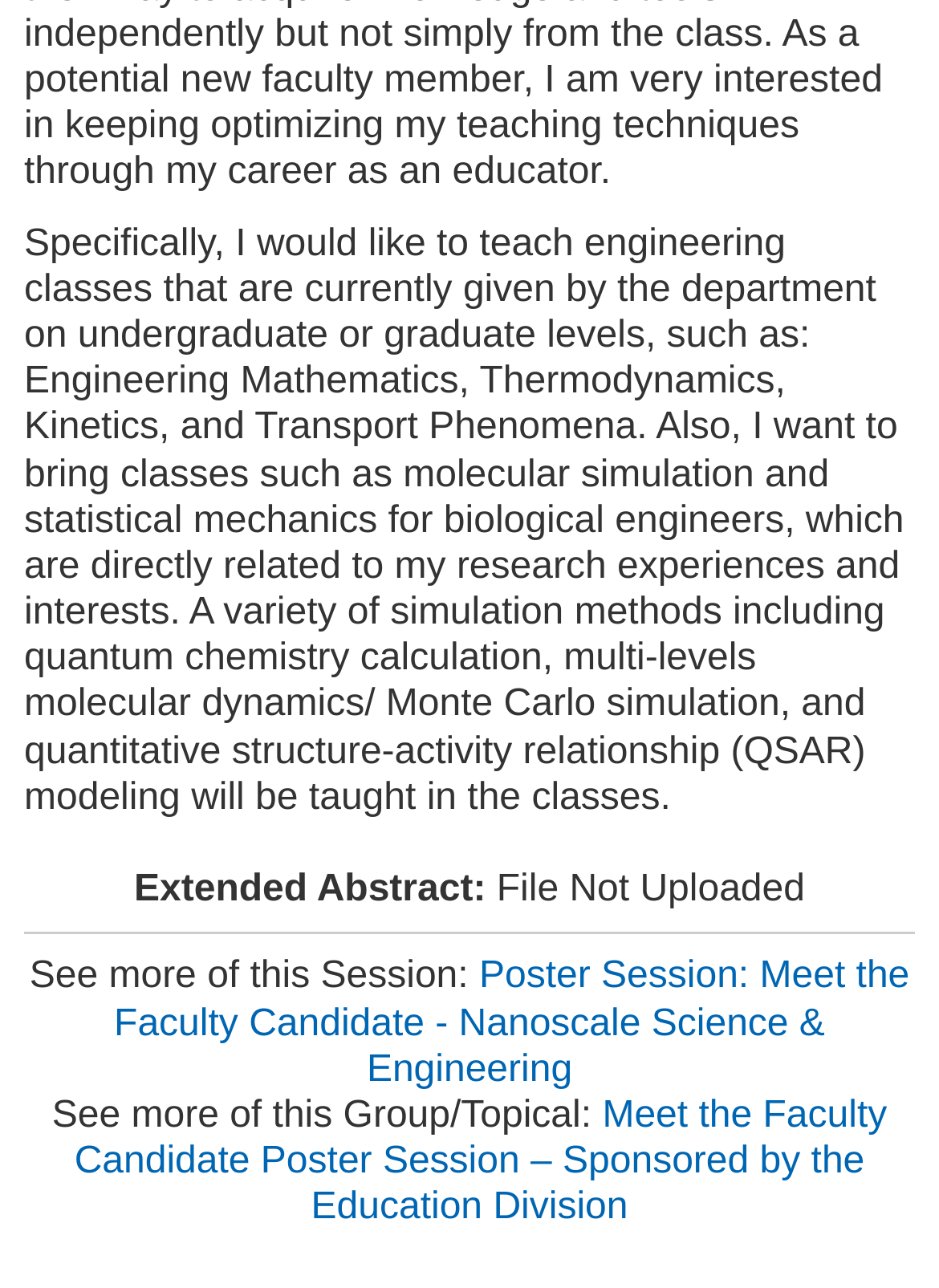Analyze the image and give a detailed response to the question:
What is the topic of the poster session?

The topic of the poster session can be determined by looking at the link 'Poster Session: Meet the Faculty Candidate - Nanoscale Science & Engineering', which suggests that the poster session is related to Nanoscale Science & Engineering.